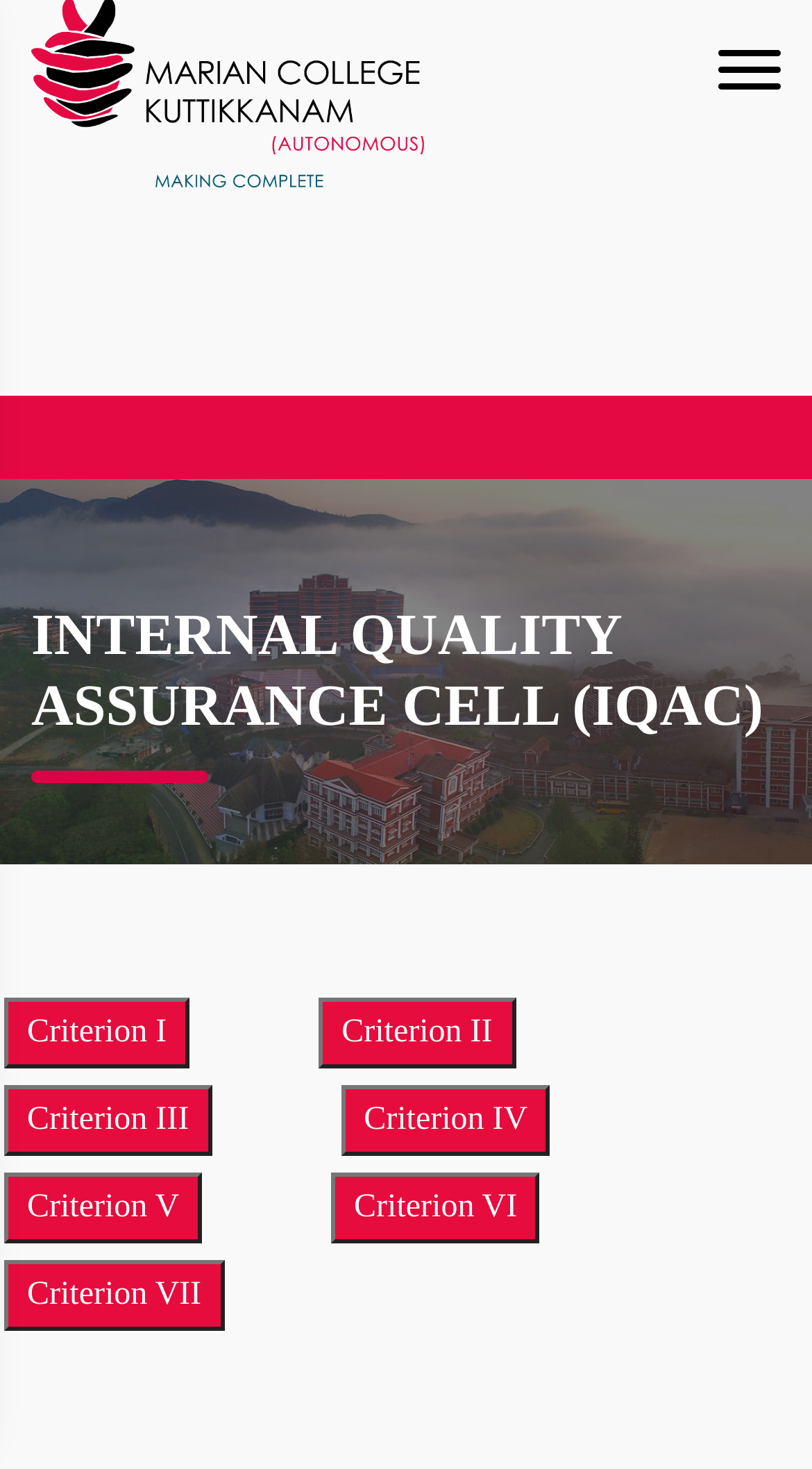What is the title of the quality assurance cell?
Based on the screenshot, provide a one-word or short-phrase response.

INTERNAL QUALITY ASSURANCE CELL (IQAC)